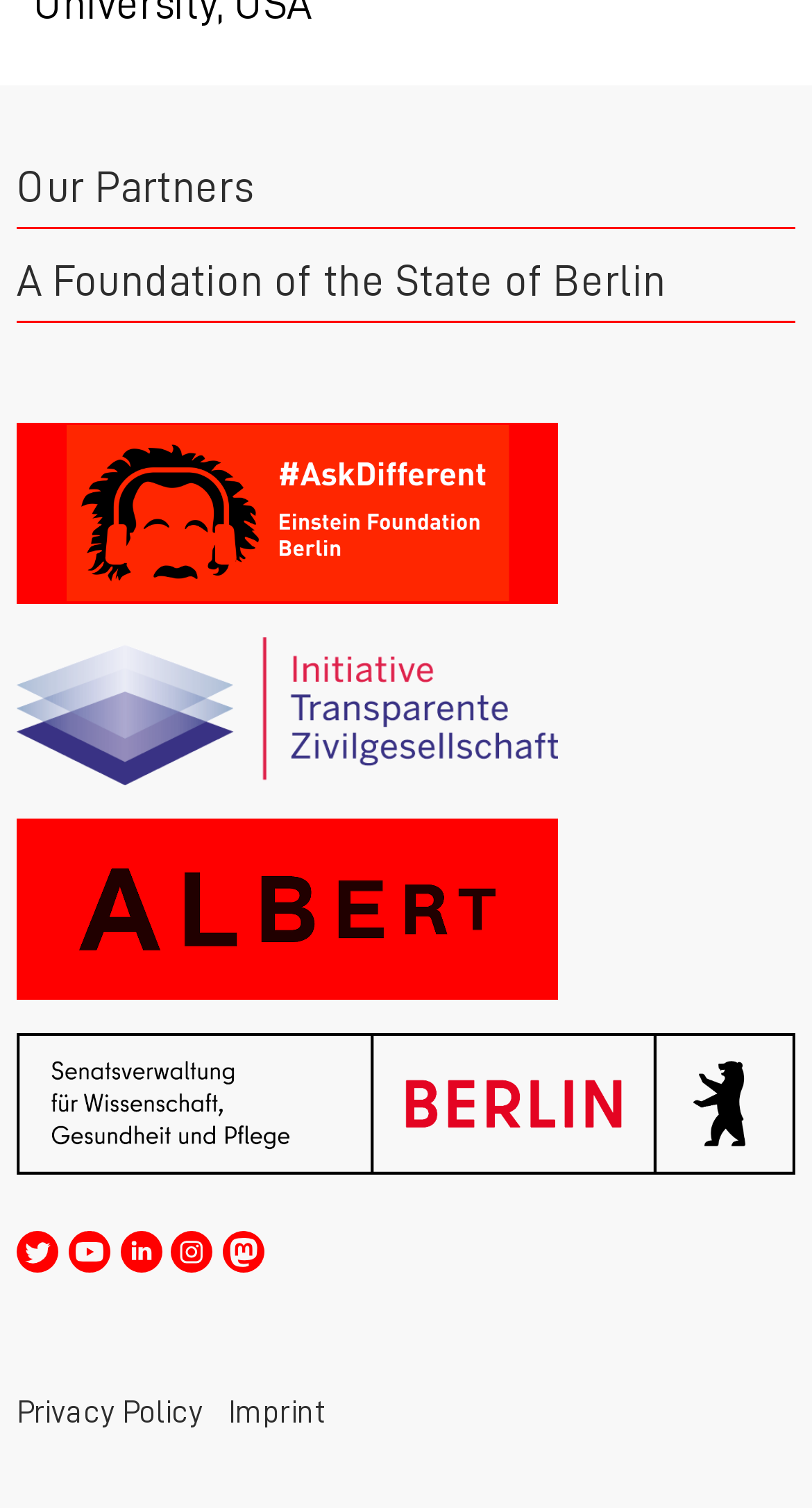Provide a brief response to the question using a single word or phrase: 
What is the name of the podcast mentioned on the webpage?

Ask Different